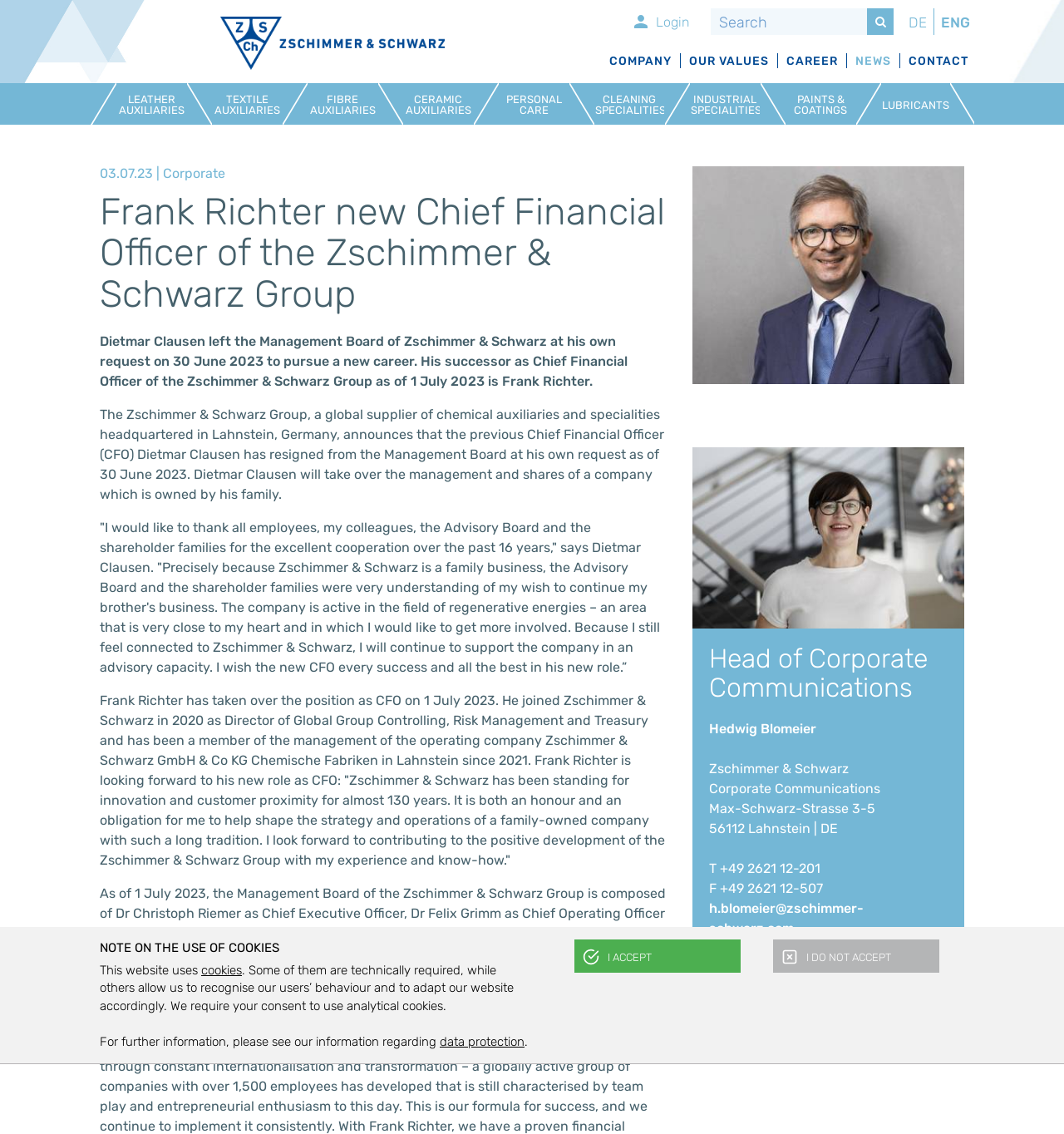Consider the image and give a detailed and elaborate answer to the question: 
Who is the new Chief Financial Officer of the Zschimmer & Schwarz Group?

The answer can be found in the article section of the webpage, where it is stated that 'Frank Richter has taken over the position as CFO on 1 July 2023.'